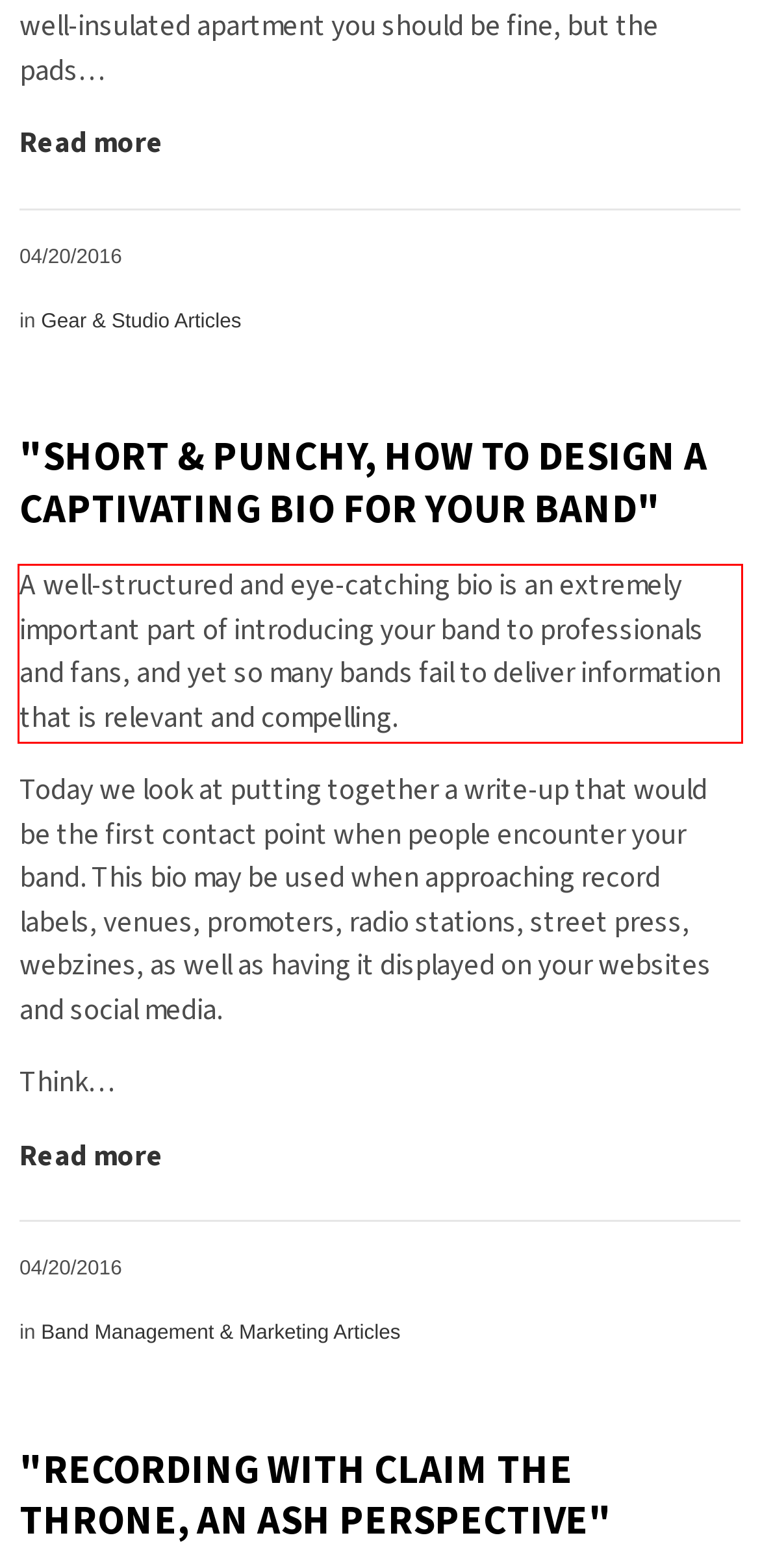Please analyze the screenshot of a webpage and extract the text content within the red bounding box using OCR.

A well-structured and eye-catching bio is an extremely important part of introducing your band to professionals and fans, and yet so many bands fail to deliver information that is relevant and compelling.